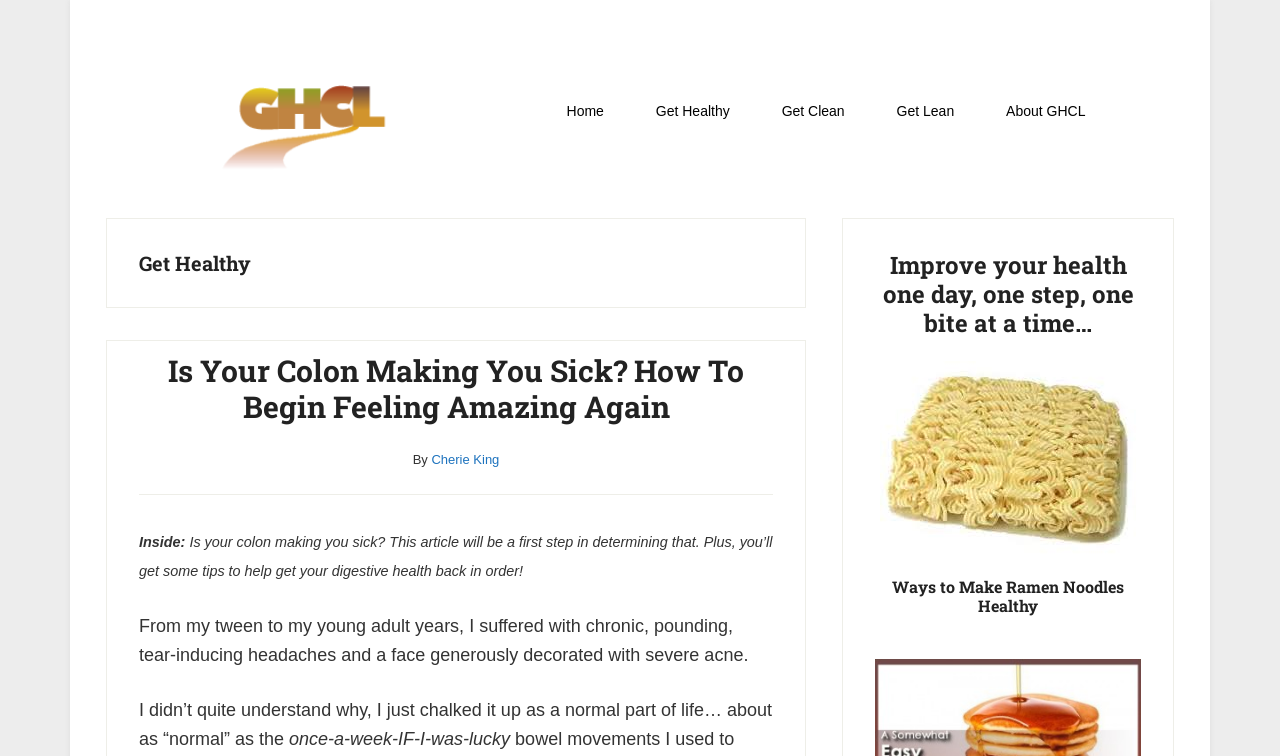What is the title of the first article?
Using the visual information, answer the question in a single word or phrase.

Is Your Colon Making You Sick?